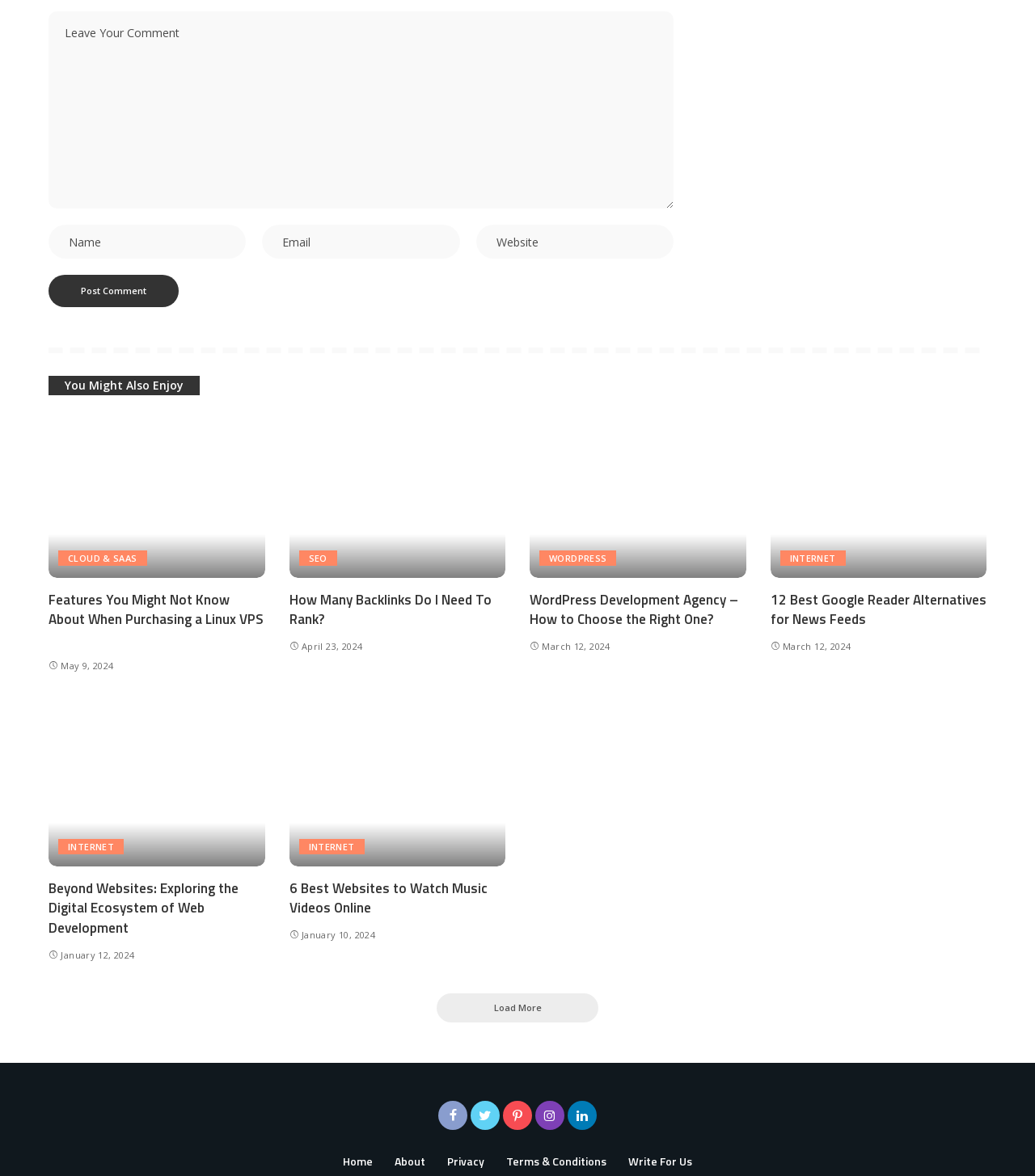Please find the bounding box coordinates of the element's region to be clicked to carry out this instruction: "Enter email address".

[0.047, 0.191, 0.238, 0.22]